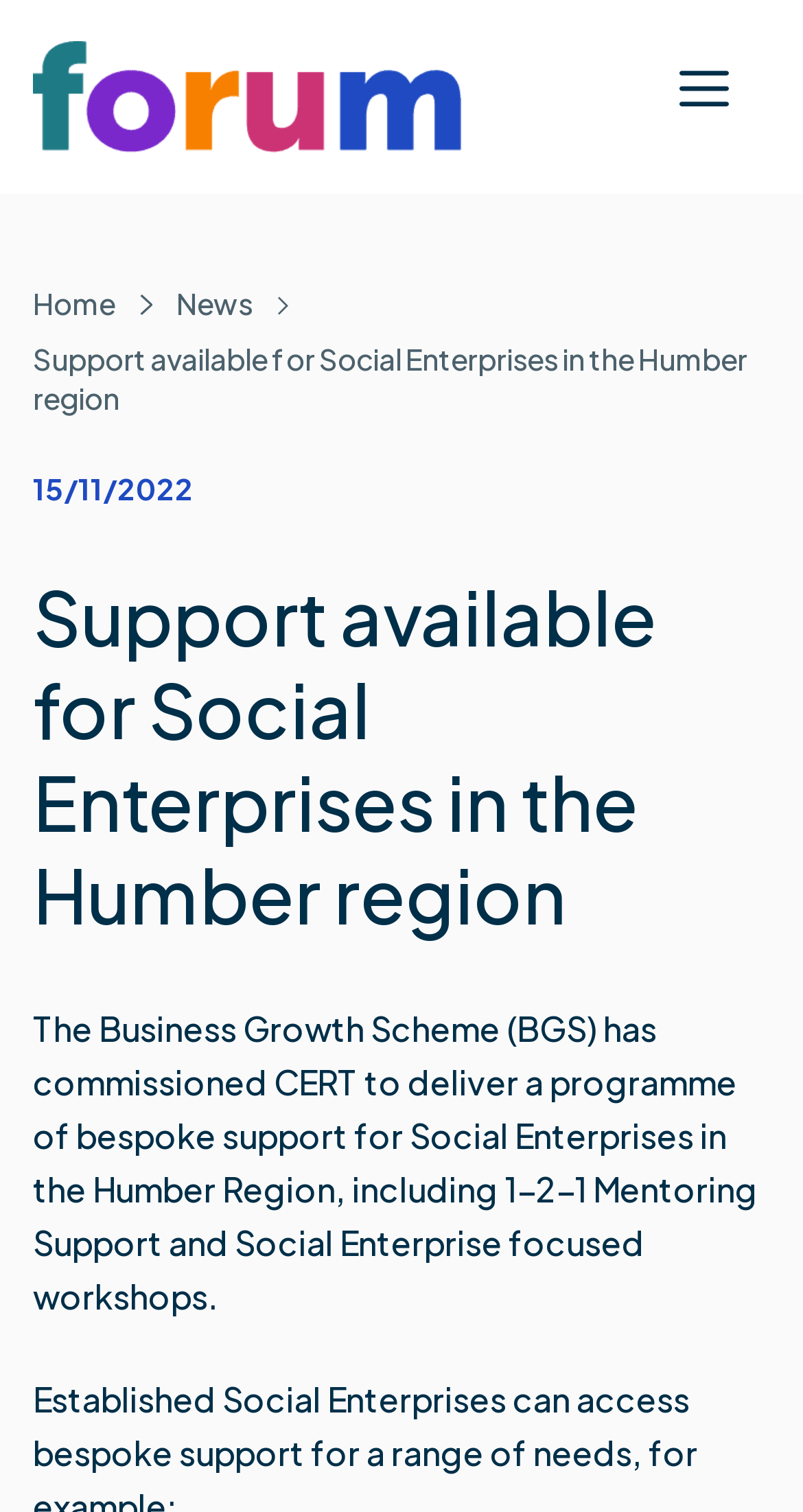Extract the primary header of the webpage and generate its text.

Support available for Social Enterprises in the Humber region